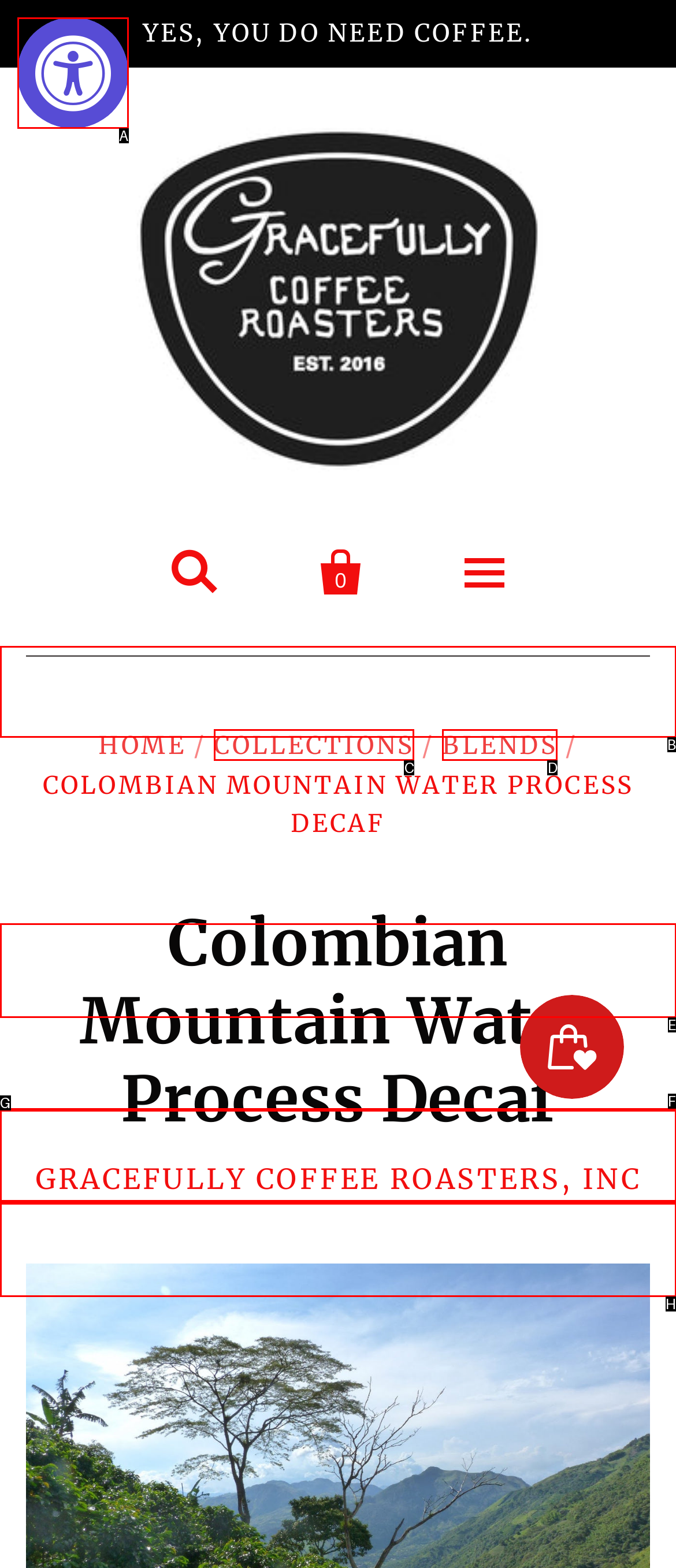Tell me the correct option to click for this task: Learn about our story
Write down the option's letter from the given choices.

E